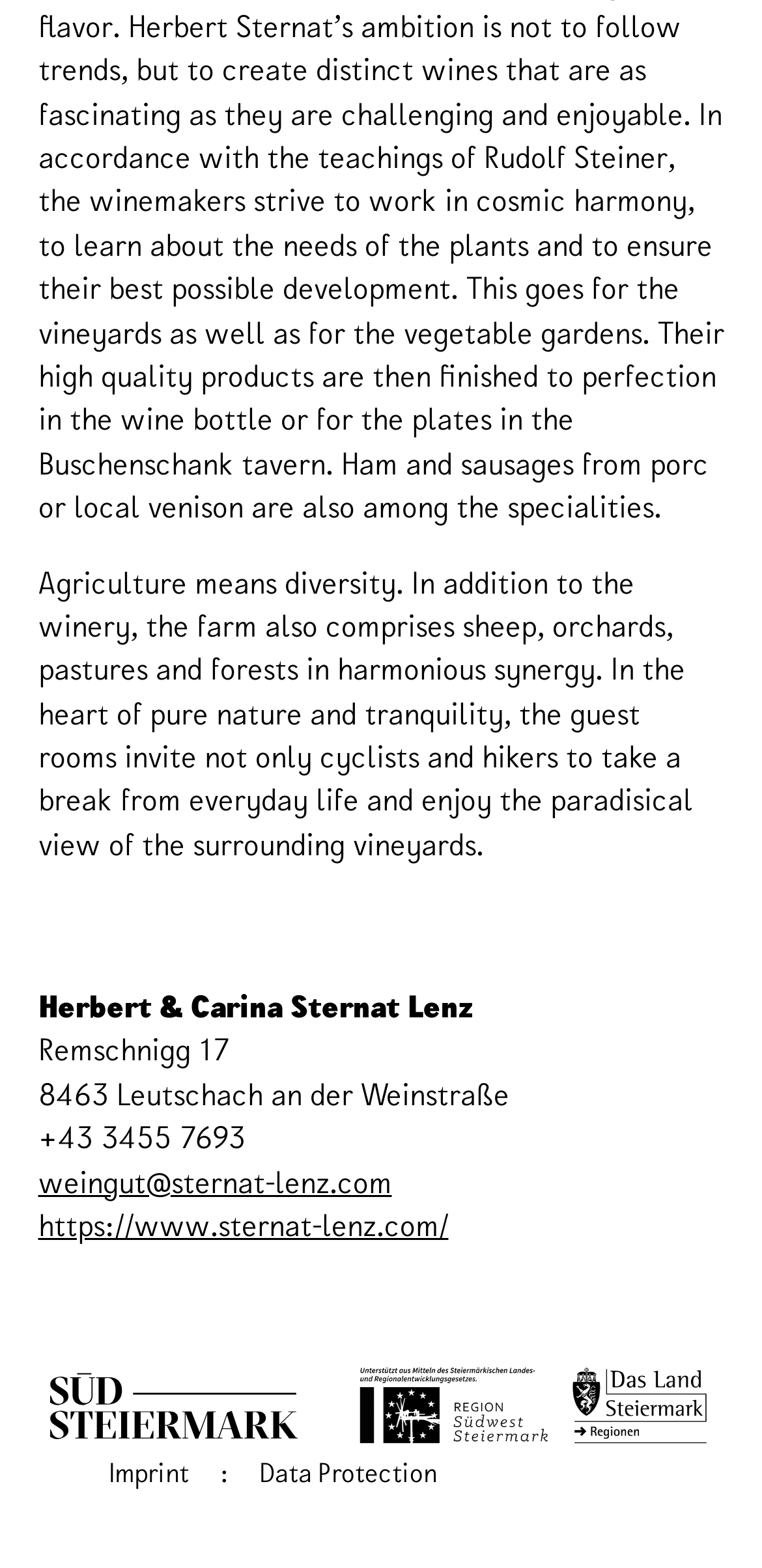Answer the question below using just one word or a short phrase: 
What region is the farm located in?

Südsteiermark